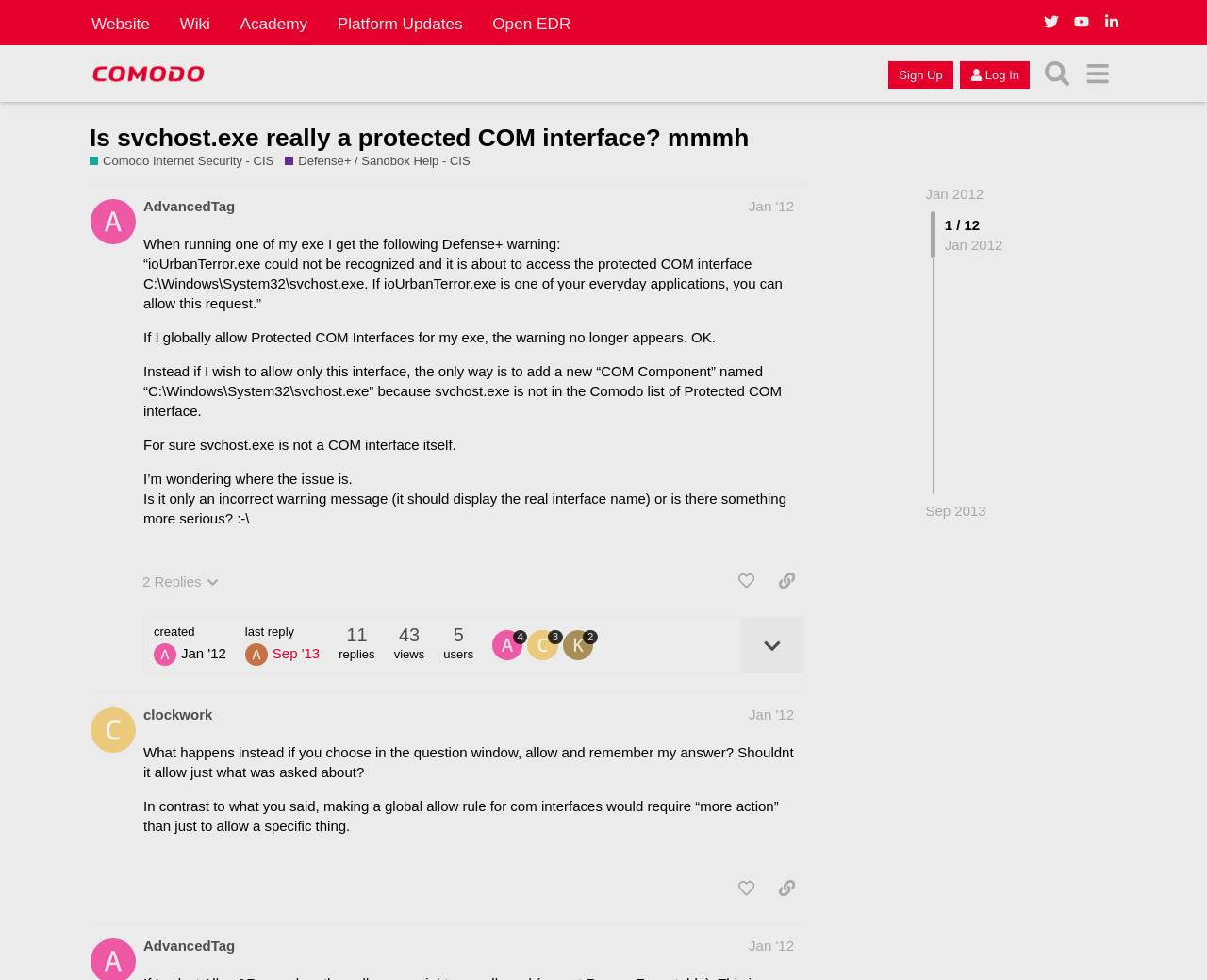Locate the bounding box coordinates of the element you need to click to accomplish the task described by this instruction: "Go to the Comodo Forum".

[0.074, 0.056, 0.172, 0.094]